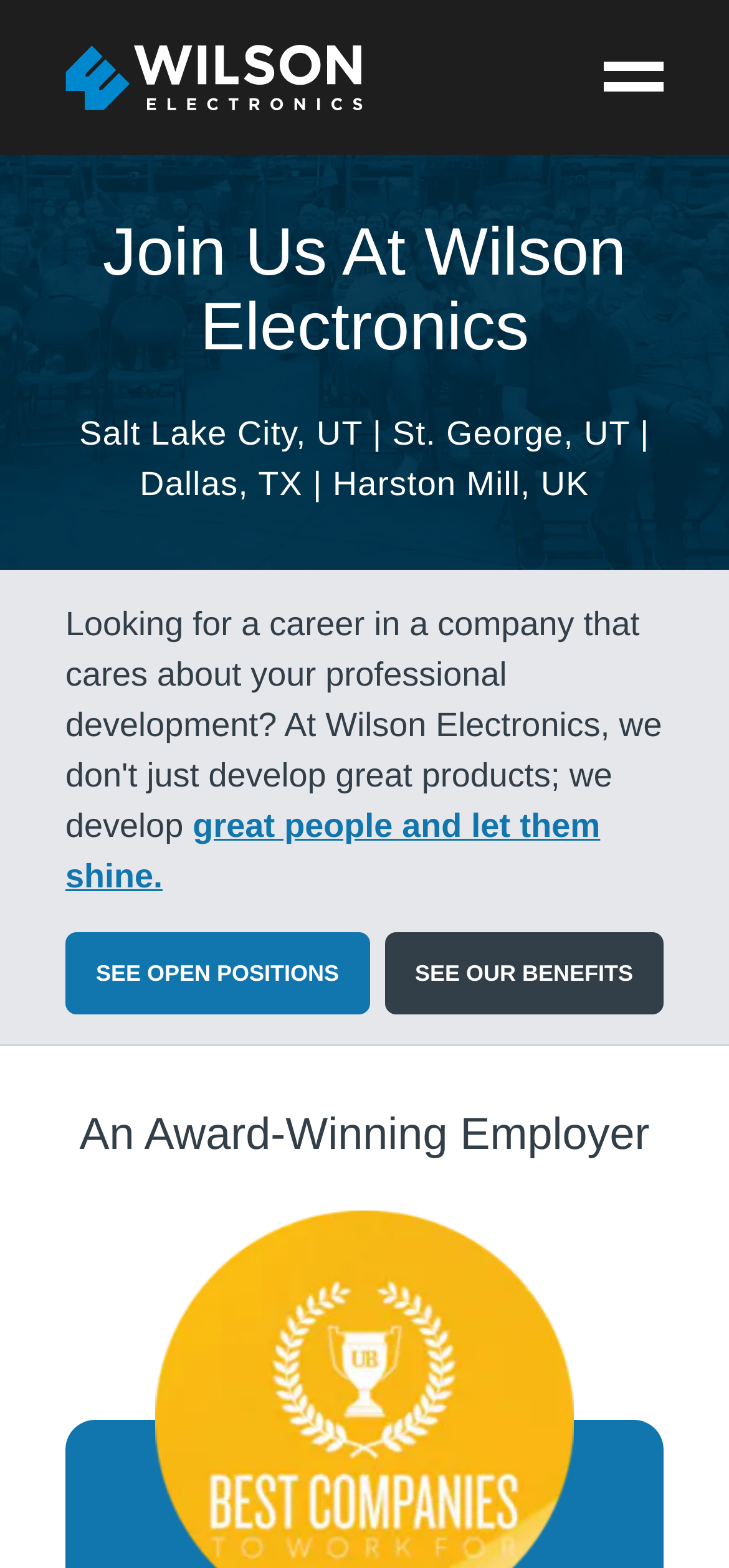Please identify the bounding box coordinates of the element I need to click to follow this instruction: "Read about the company culture".

[0.09, 0.514, 0.823, 0.57]